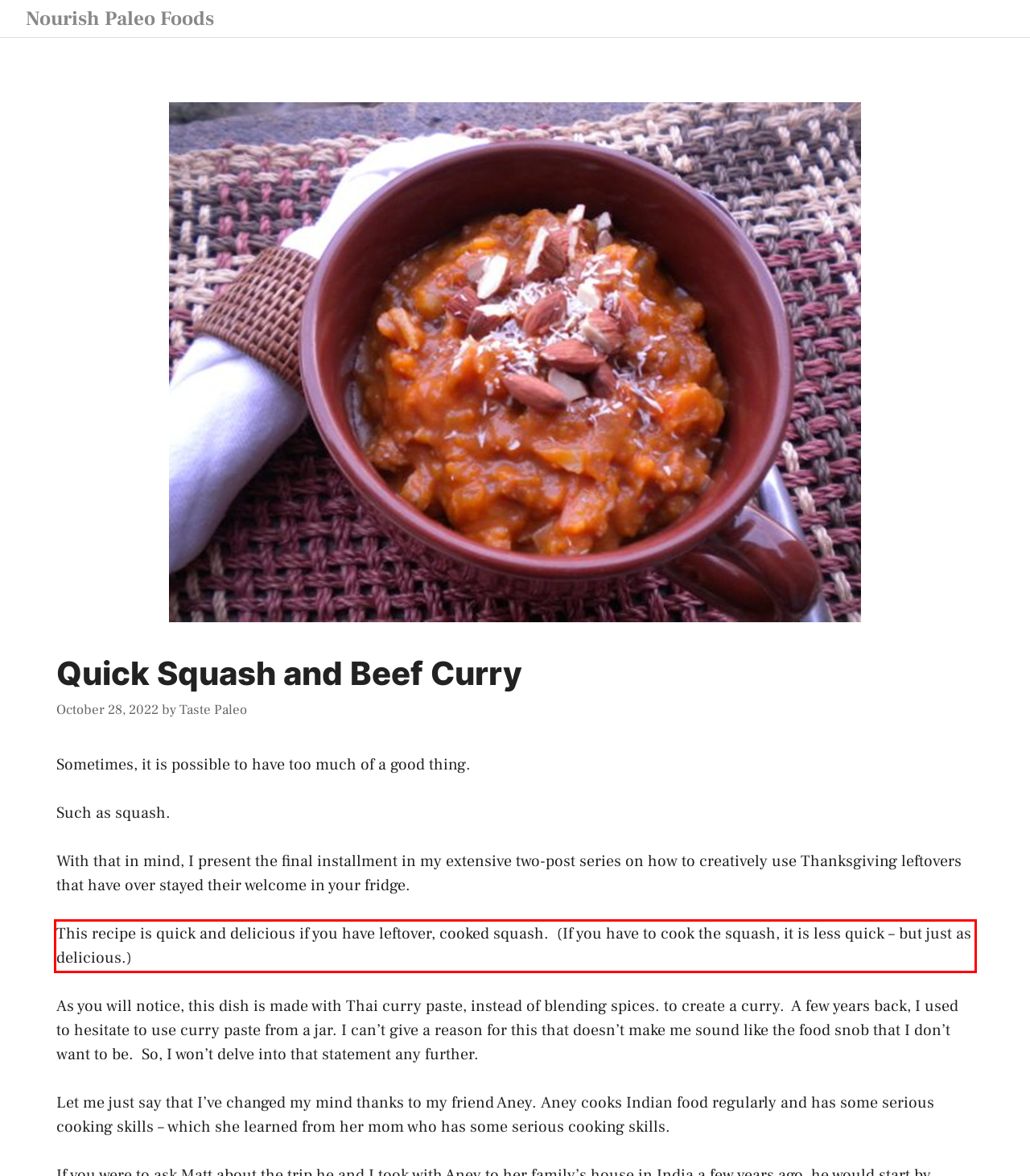Examine the webpage screenshot and use OCR to obtain the text inside the red bounding box.

This recipe is quick and delicious if you have leftover, cooked squash. (If you have to cook the squash, it is less quick – but just as delicious.)